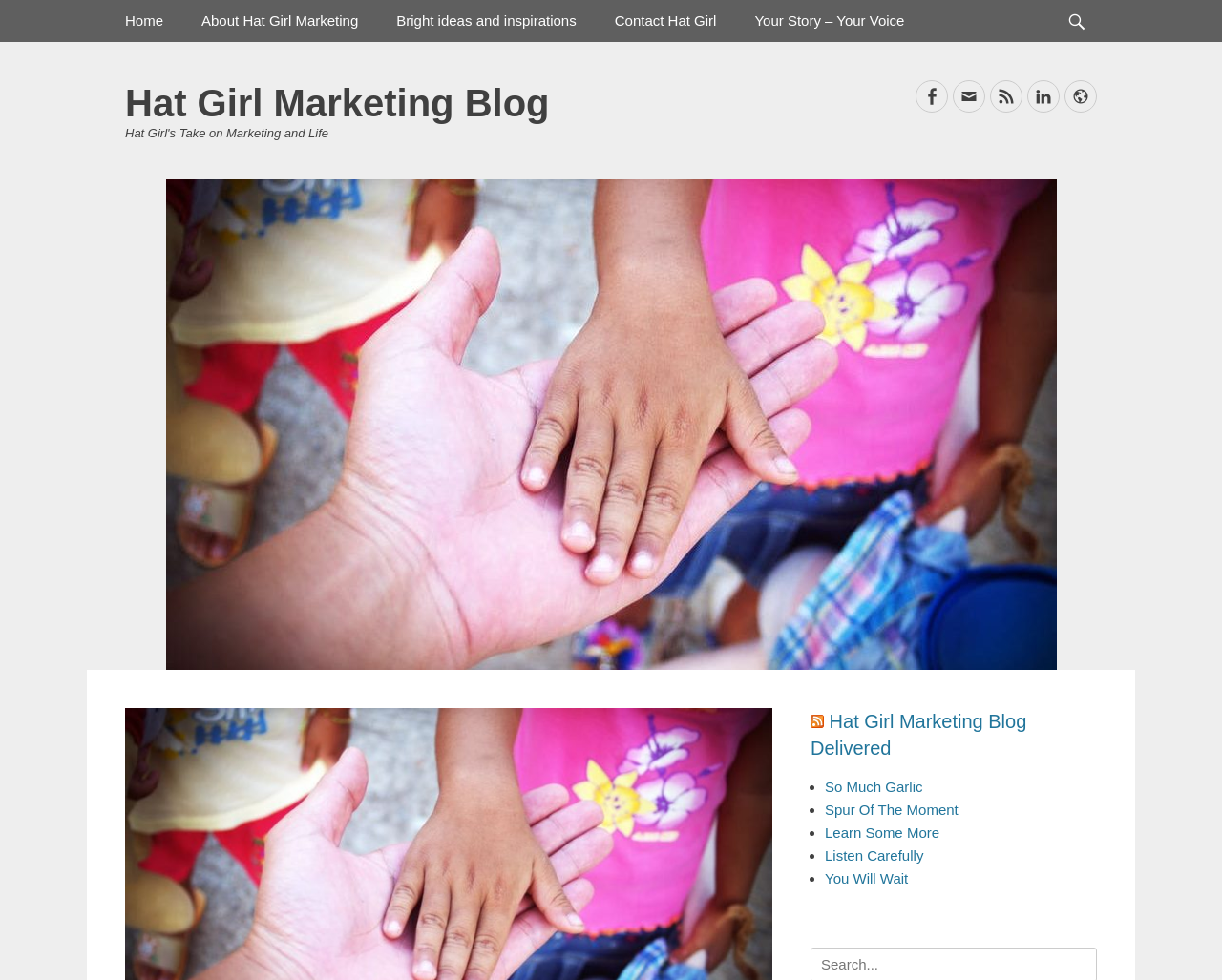What is the text of the first list marker?
Please use the visual content to give a single word or phrase answer.

•